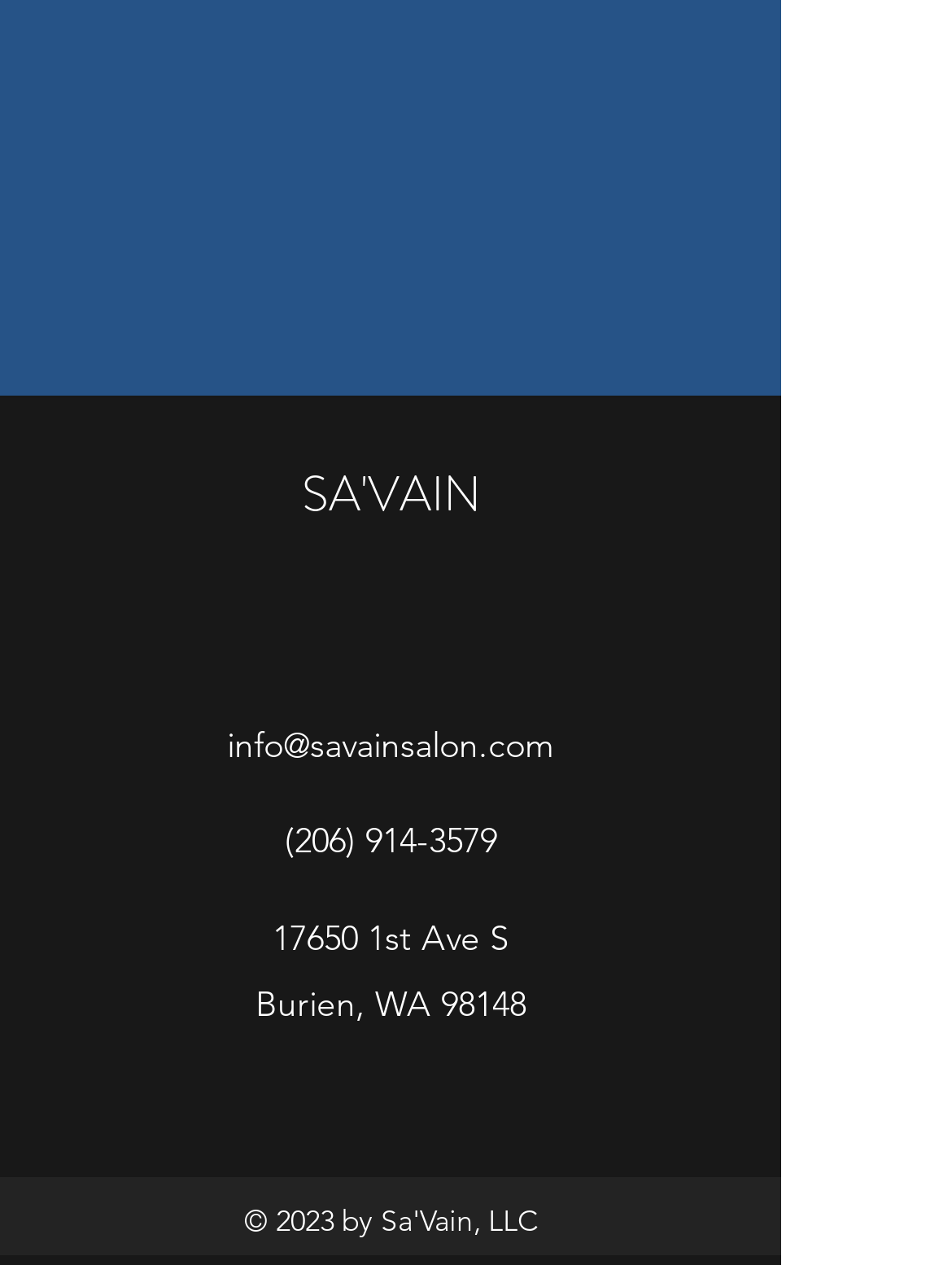Provide the bounding box coordinates for the UI element that is described as: "Made with by randybaumdesign".

None